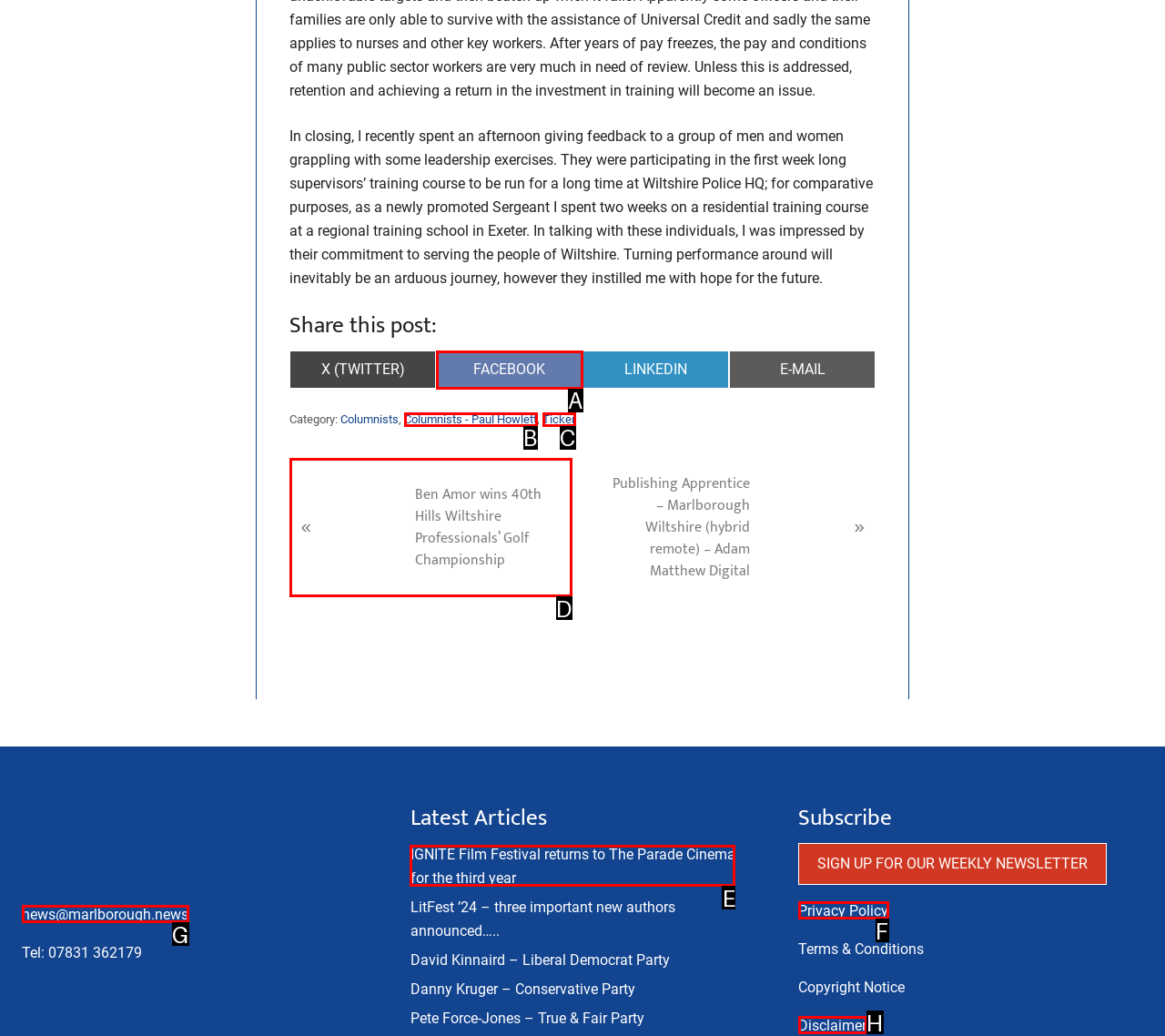Indicate which red-bounded element should be clicked to perform the task: Contact the news team via email Answer with the letter of the correct option.

G